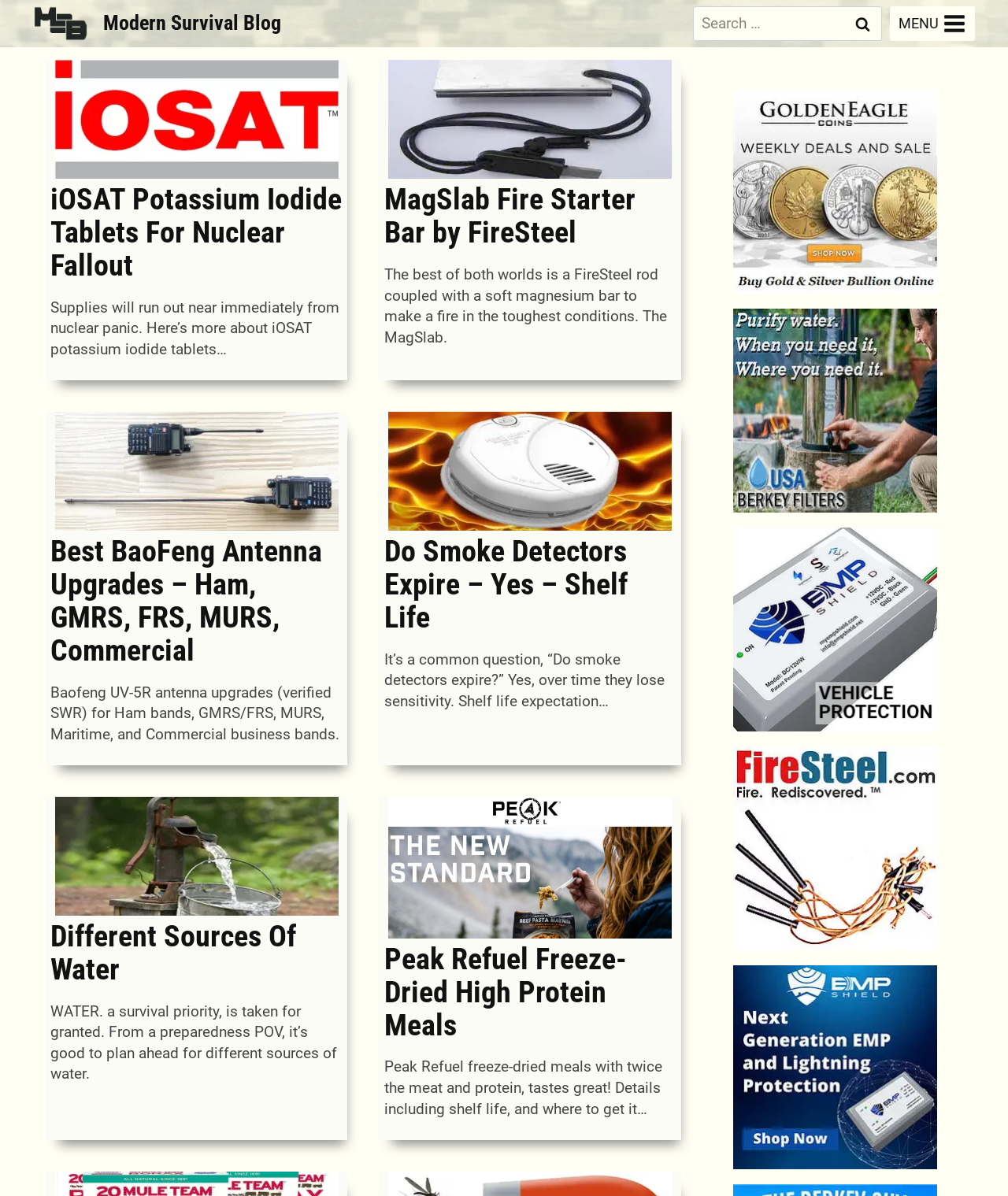What type of articles are featured on the webpage?
Answer with a single word or phrase by referring to the visual content.

Survival and preparedness